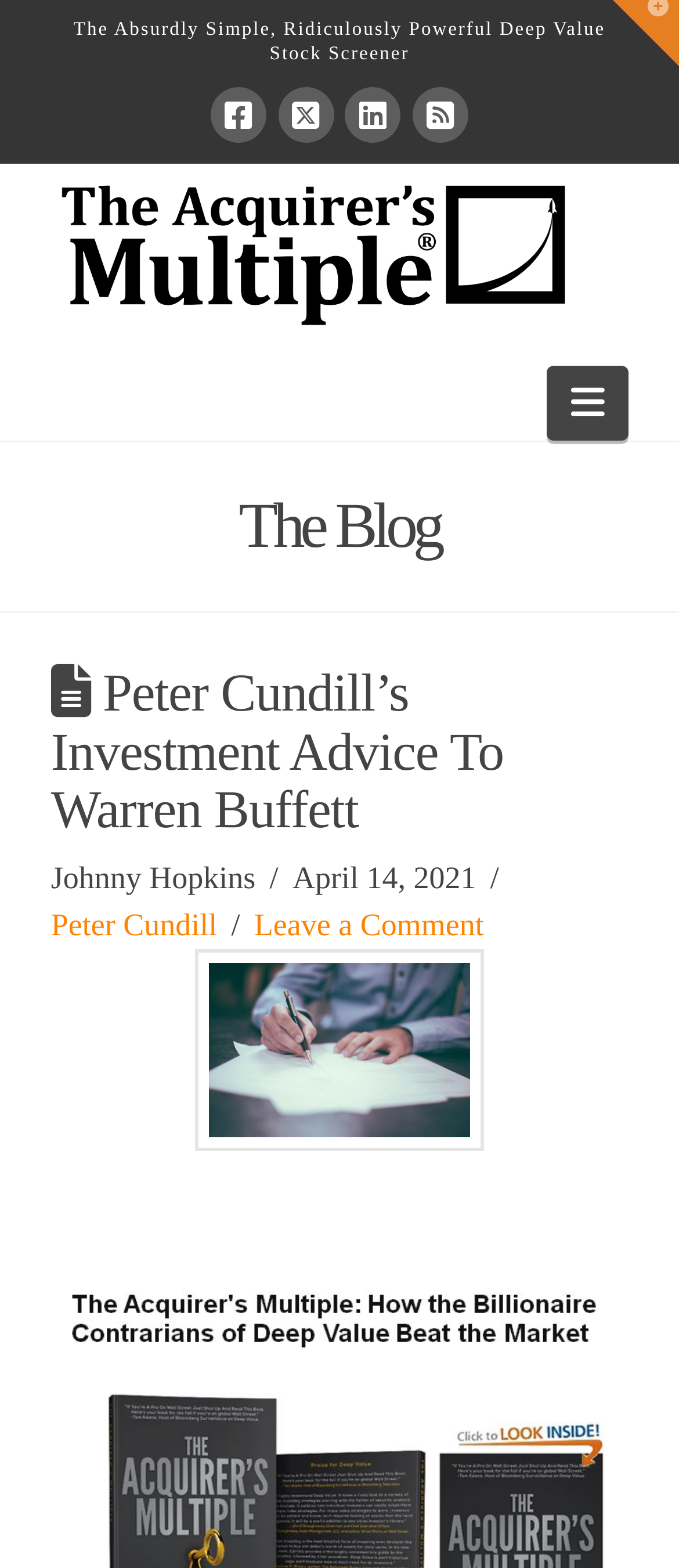What is the name of the investment strategy?
Carefully examine the image and provide a detailed answer to the question.

I found the answer by examining the 'link' element with the text 'The Acquirer's Multiple', which is located near the top of the page. This text is likely to be the name of the investment strategy, as it is prominently displayed and linked to another page.